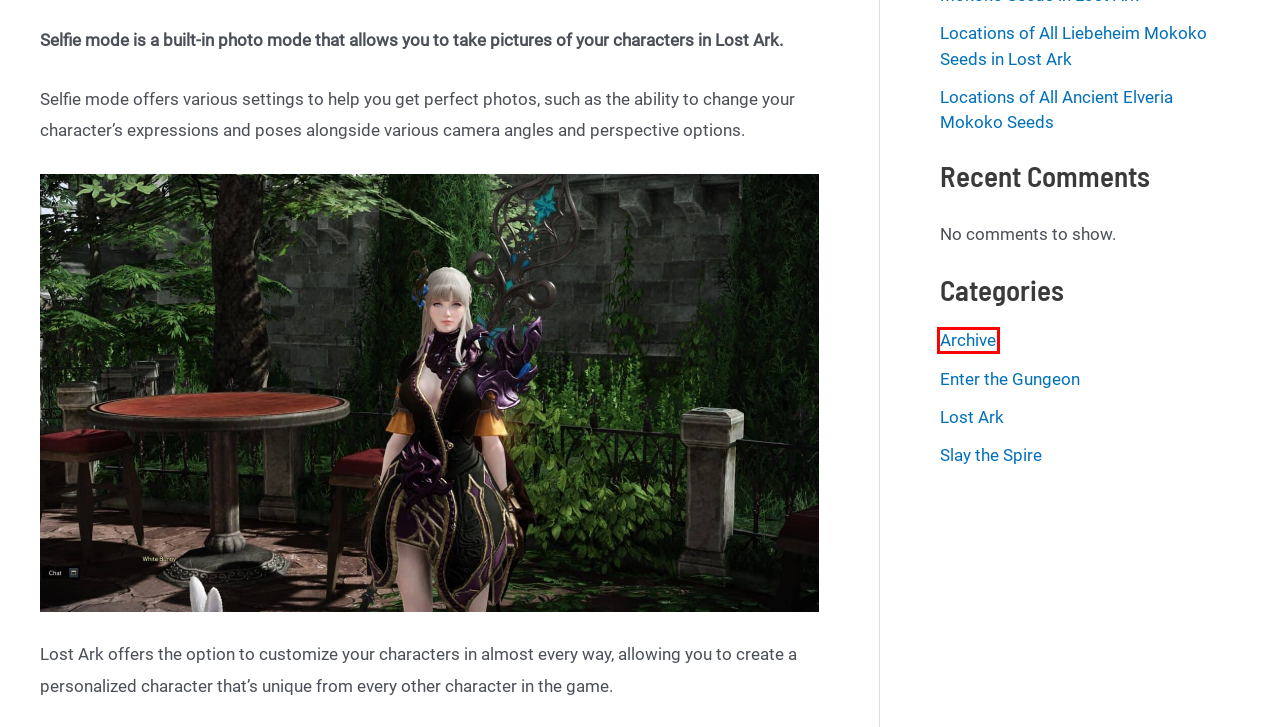Review the screenshot of a webpage containing a red bounding box around an element. Select the description that best matches the new webpage after clicking the highlighted element. The options are:
A. Locations of All Liebeheim Mokoko Seeds in Lost Ark - Chart X Games
B. Archive - Chart X Games
C. Locations of All Ancient Elveria Mokoko Seeds - Chart X Games
D. Lost Ark - Chart X Games
E. Enter the Gungeon - Chart X Games
F. Slay the Spire - Chart X Games
G. Chart X Games - Gaming Discussion
H. Locations of All Stormcry Grotto Mokoko Seeds in Lost Ark - Chart X Games

B